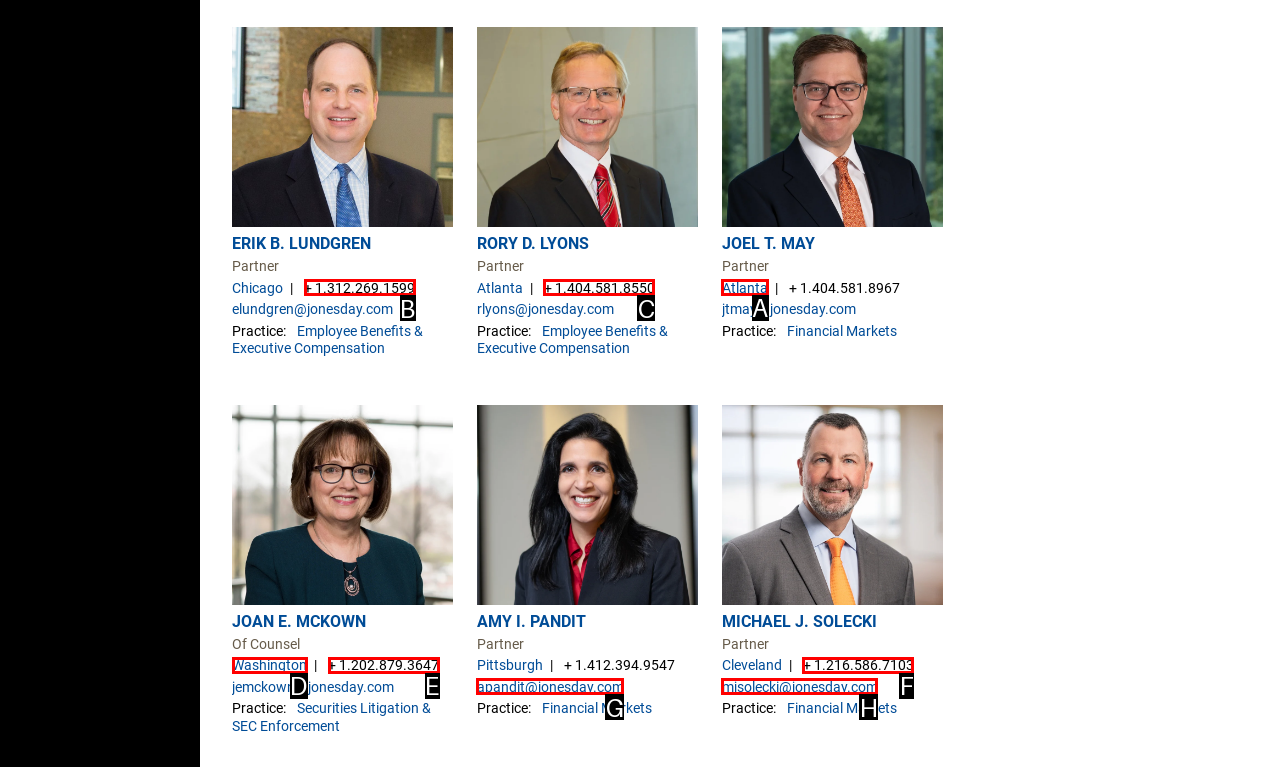Tell me which one HTML element I should click to complete the following instruction: Visit the Atlanta location page
Answer with the option's letter from the given choices directly.

A